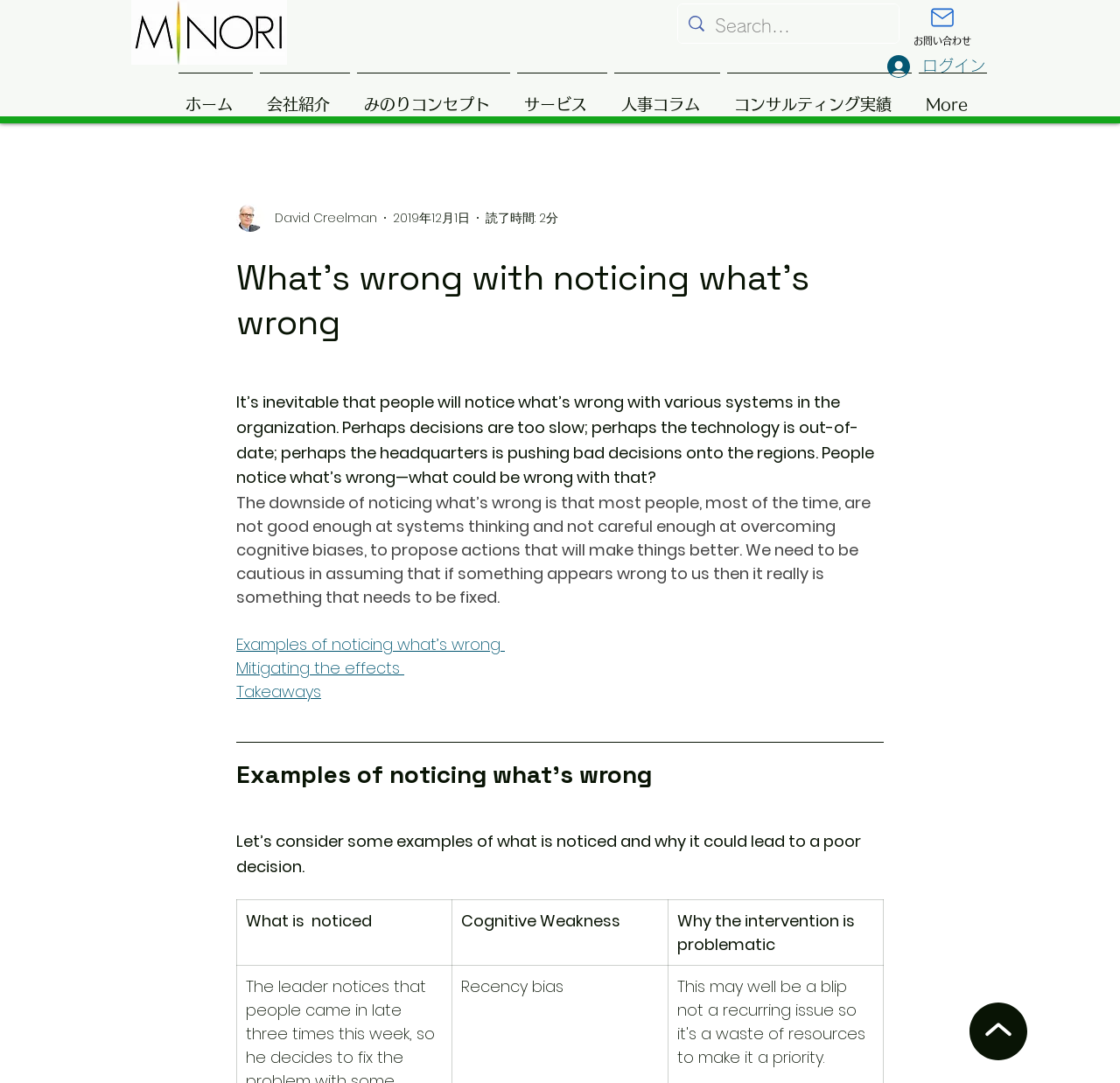Please determine the bounding box coordinates of the element to click on in order to accomplish the following task: "Read the article about what's wrong with noticing what's wrong". Ensure the coordinates are four float numbers ranging from 0 to 1, i.e., [left, top, right, bottom].

[0.211, 0.236, 0.789, 0.318]